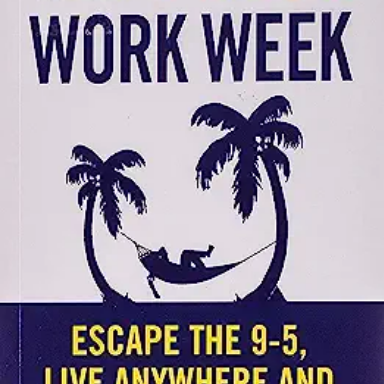What is the person in the hammock doing?
Answer with a single word or phrase, using the screenshot for reference.

Loungeing